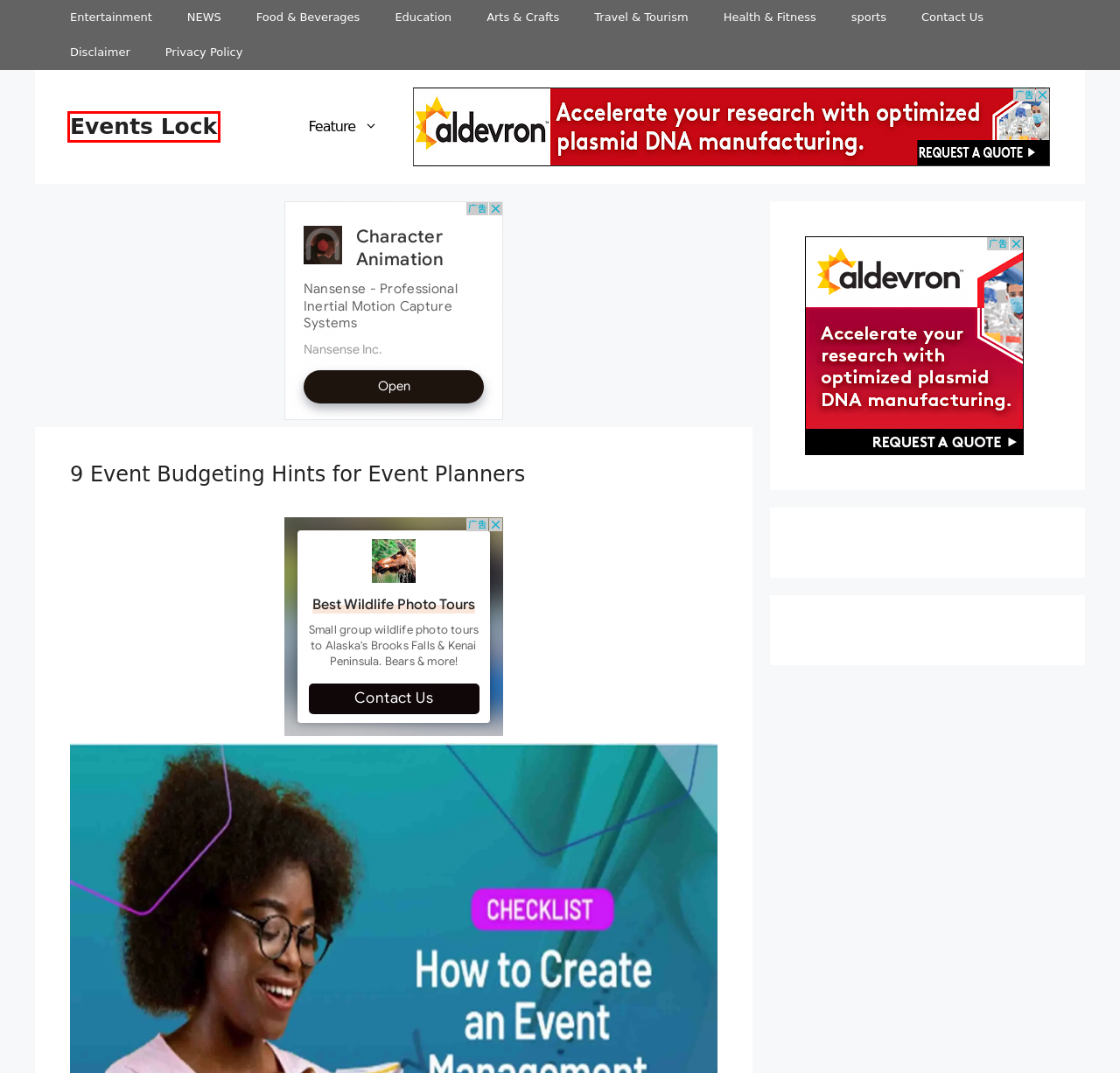Check out the screenshot of a webpage with a red rectangle bounding box. Select the best fitting webpage description that aligns with the new webpage after clicking the element inside the bounding box. Here are the candidates:
A. Health & Fitness - Events Lock
B. Disclaimer - Events Lock
C. Food & Beverages - Events Lock
D. Events Lock - Providing the best upcoming events and festivals
E. Privacy Policy - Events Lock
F. Feature - Events Lock
G. Contact Us - Events Lock
H. Travel & Tourism - Events Lock

D